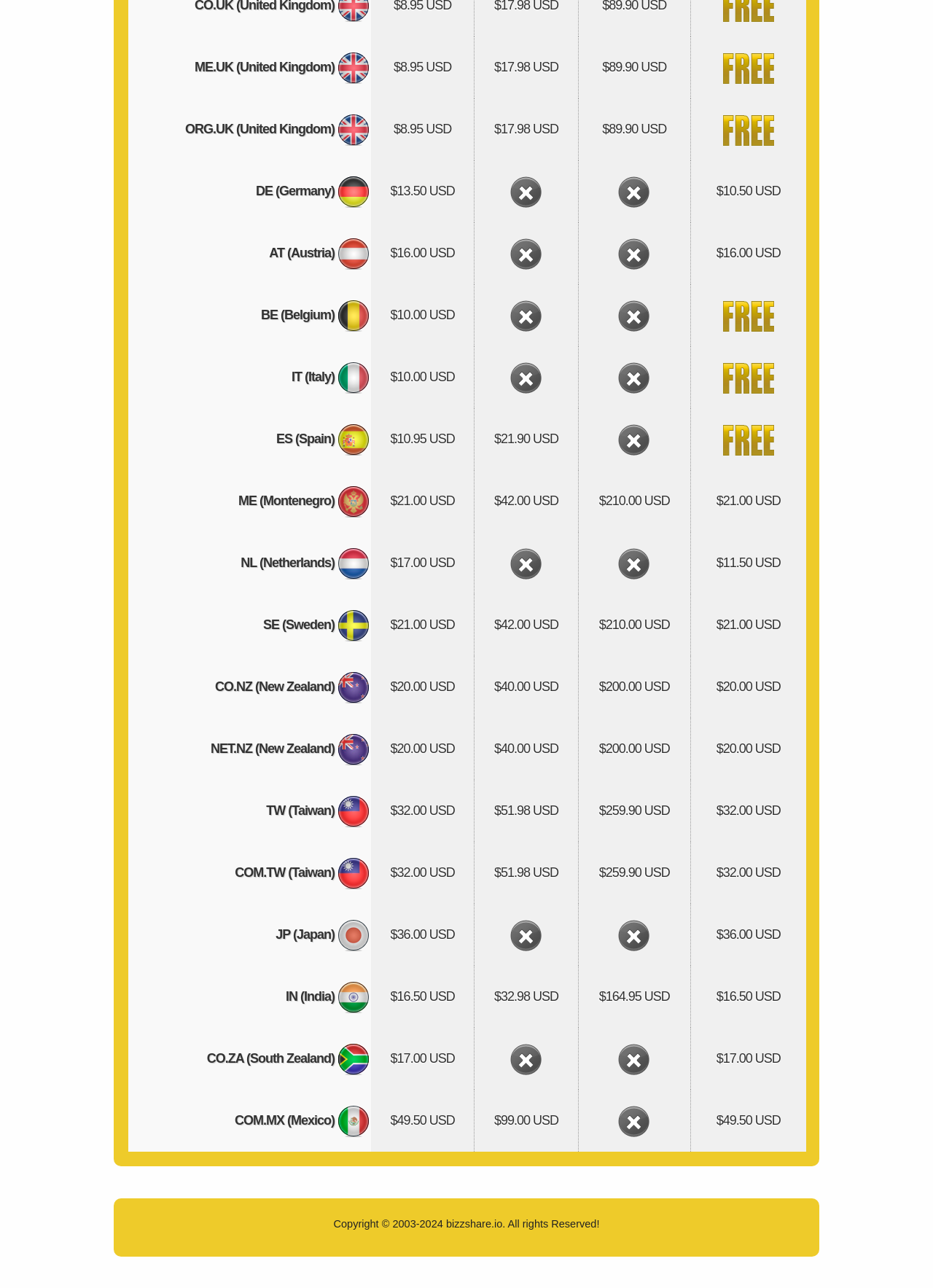What is the country code for United Kingdom?
Refer to the image and provide a thorough answer to the question.

Based on the rowheader element, I found that the country code for United Kingdom is ME.UK, which is located in the first row of the table.